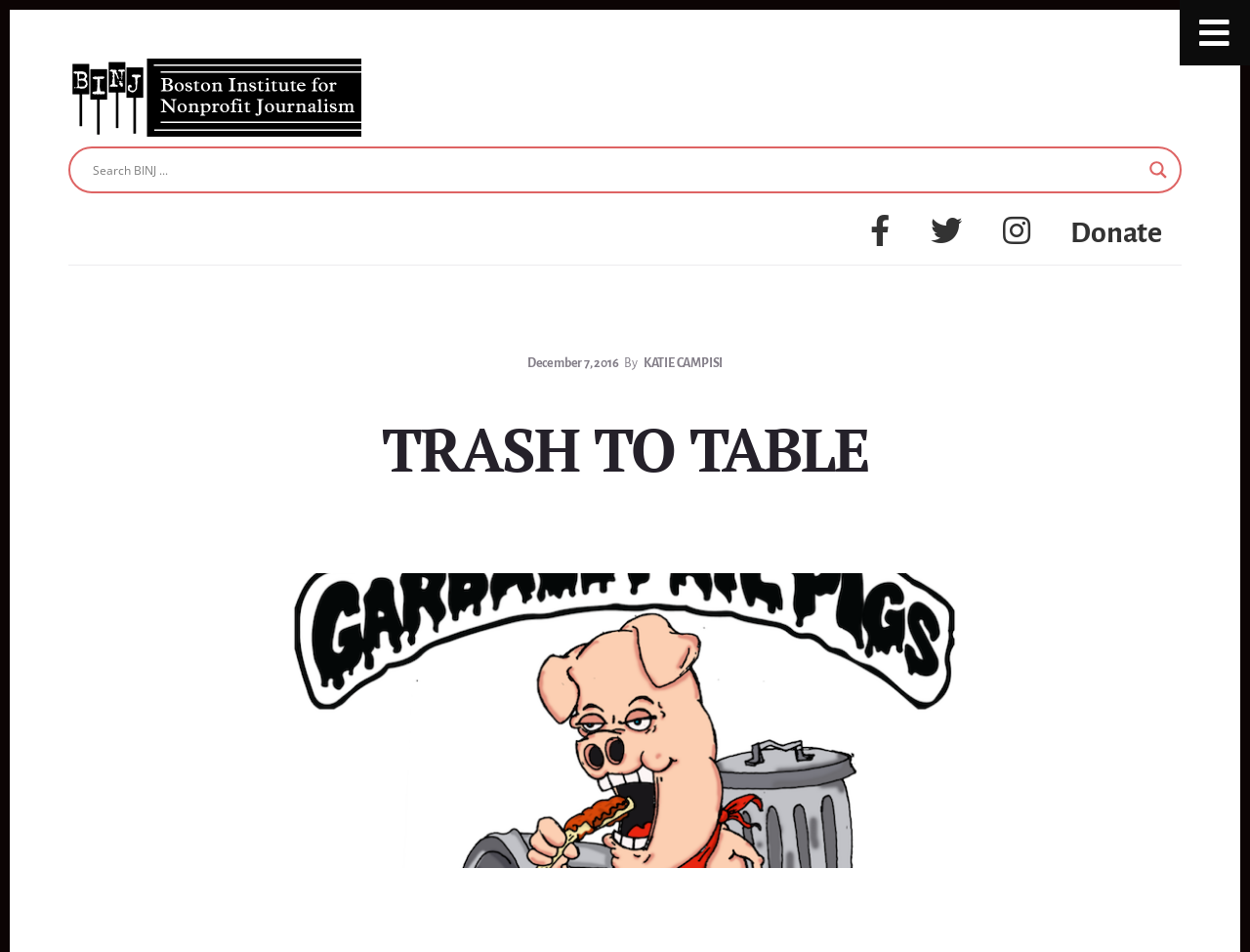What is the navigation menu for? From the image, respond with a single word or brief phrase.

To navigate the website